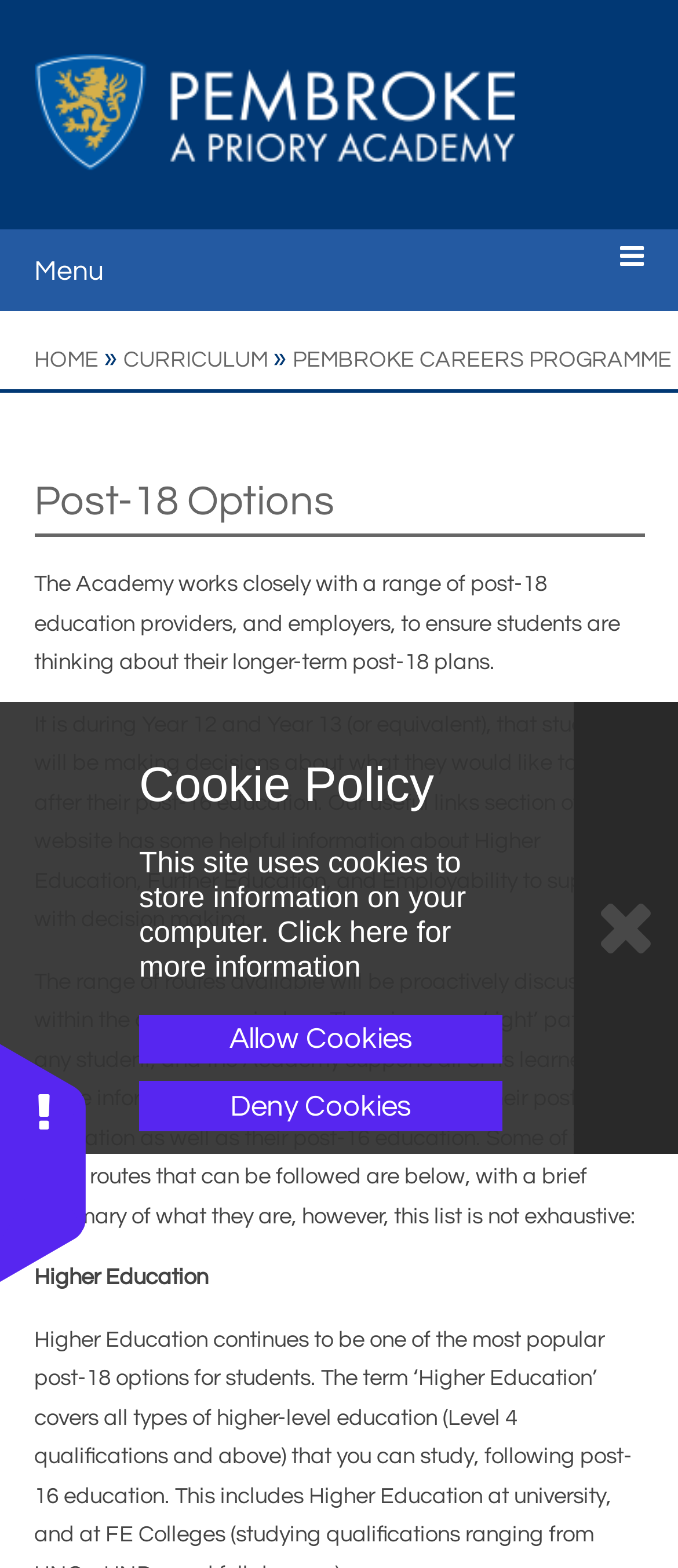What is the topic of the webpage?
Please give a detailed and thorough answer to the question, covering all relevant points.

I found the answer by looking at the heading element with the text 'Post-18 Options', which is a prominent element on the webpage, indicating that it is the main topic of the webpage.